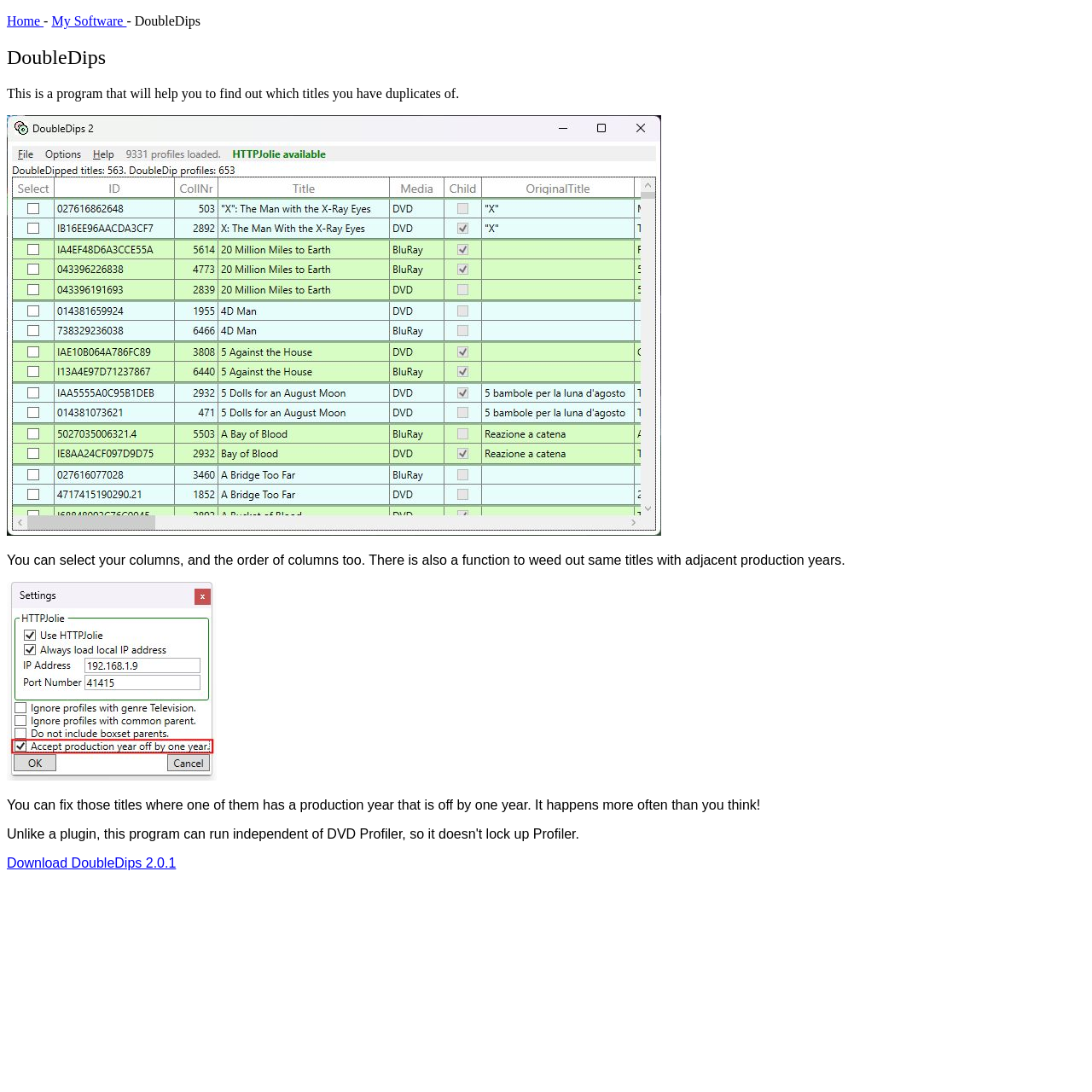Offer a meticulous caption that includes all visible features of the webpage.

The webpage is titled "DoubleDips" and appears to be a software description page. At the top, there is a navigation menu with three links: "Home" on the left, "My Software" in the middle, and a separator "-" between them. 

Below the navigation menu, there is a large heading that reads "DoubleDips". 

Following the heading, there is a paragraph of text that describes the purpose of the DoubleDips program, which is to help users find duplicate titles. 

Below this paragraph, there is another paragraph that explains the program's features, including the ability to select and reorder columns, as well as a function to remove same titles with adjacent production years. 

Further down, there is a third paragraph that highlights a specific feature of the program, which is the ability to correct titles with production years that are off by one year. 

At the bottom of the page, there is a link to "Download DoubleDips 2.0.1", allowing users to access the software.